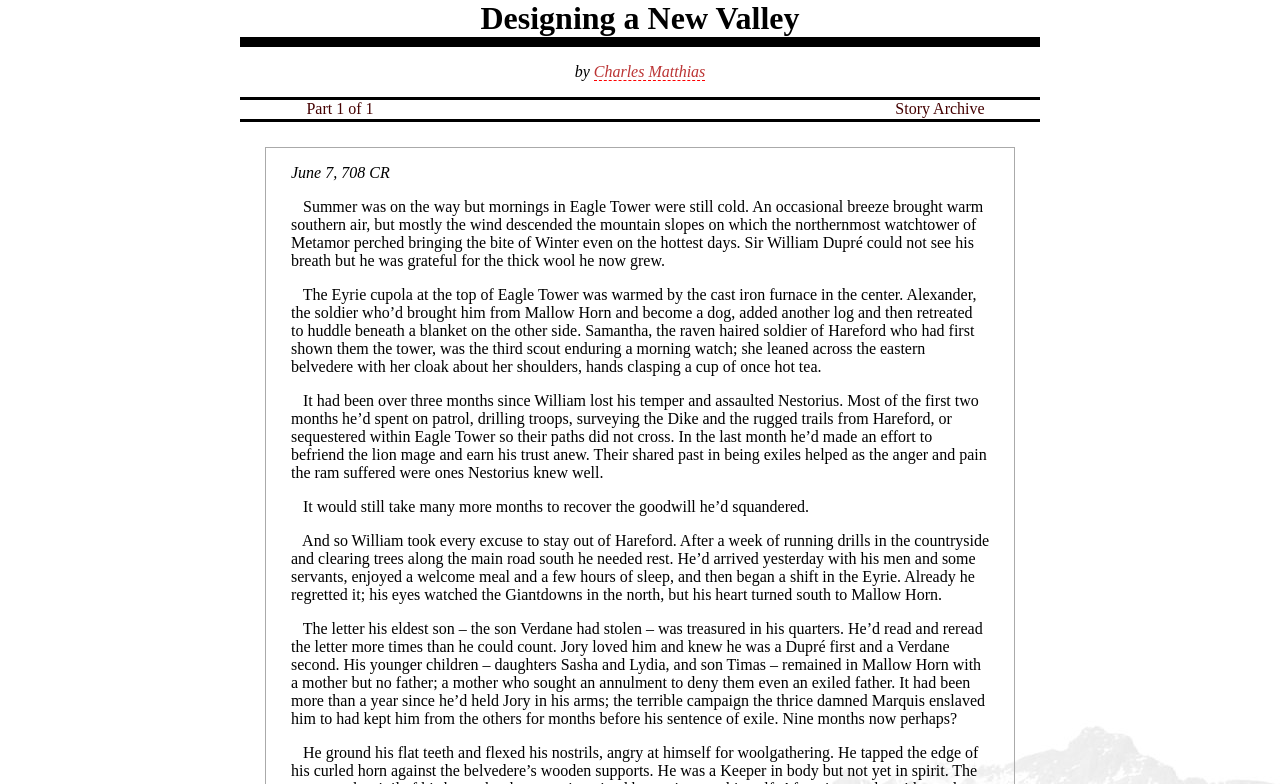Examine the image and give a thorough answer to the following question:
How many months has it been since William lost his temper?

The text states 'It had been over three months since William lost his temper and assaulted Nestorius', indicating the time period.